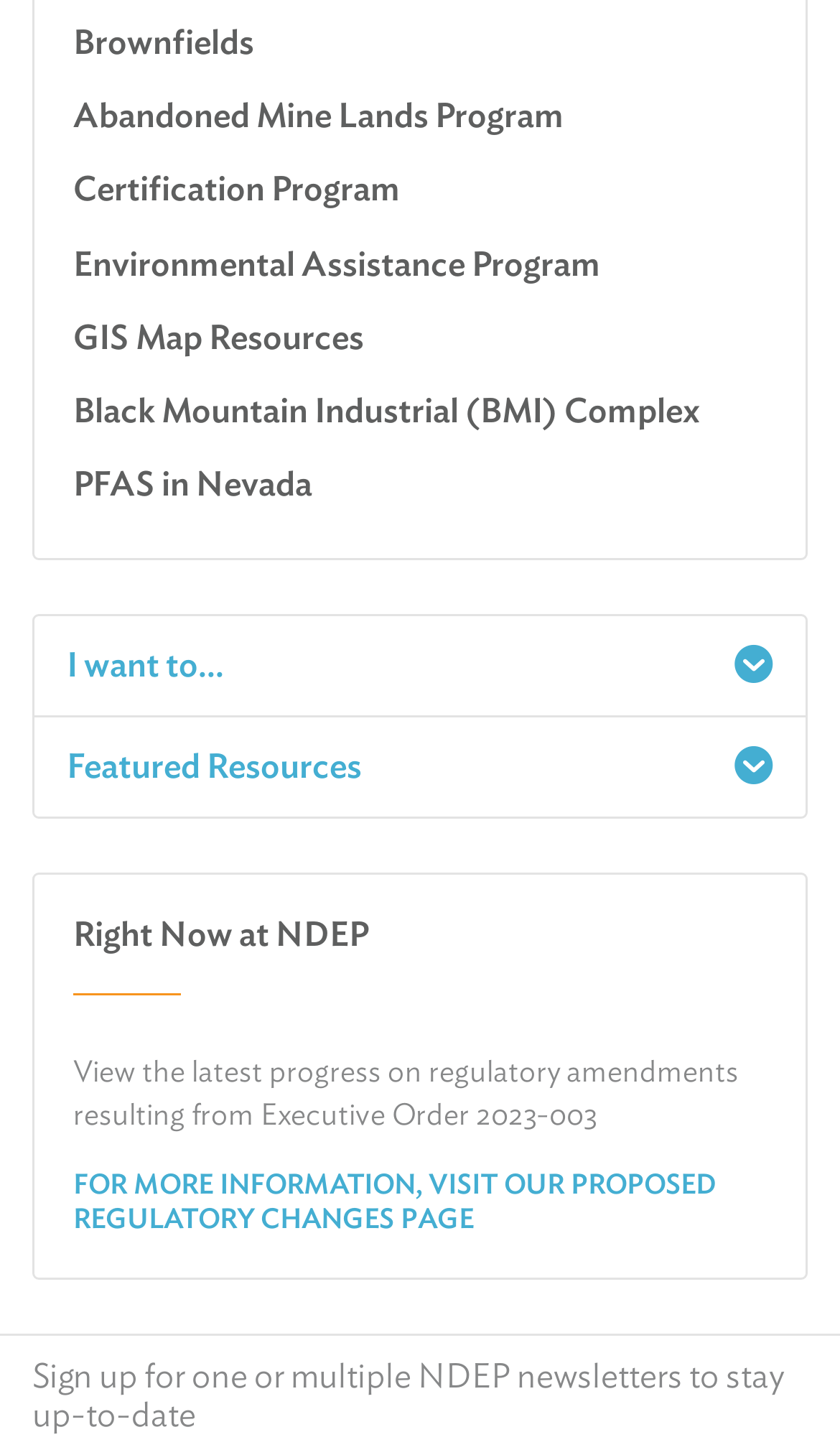What is the purpose of the 'I want to...' link?
Refer to the image and provide a one-word or short phrase answer.

To provide quick access to various tasks